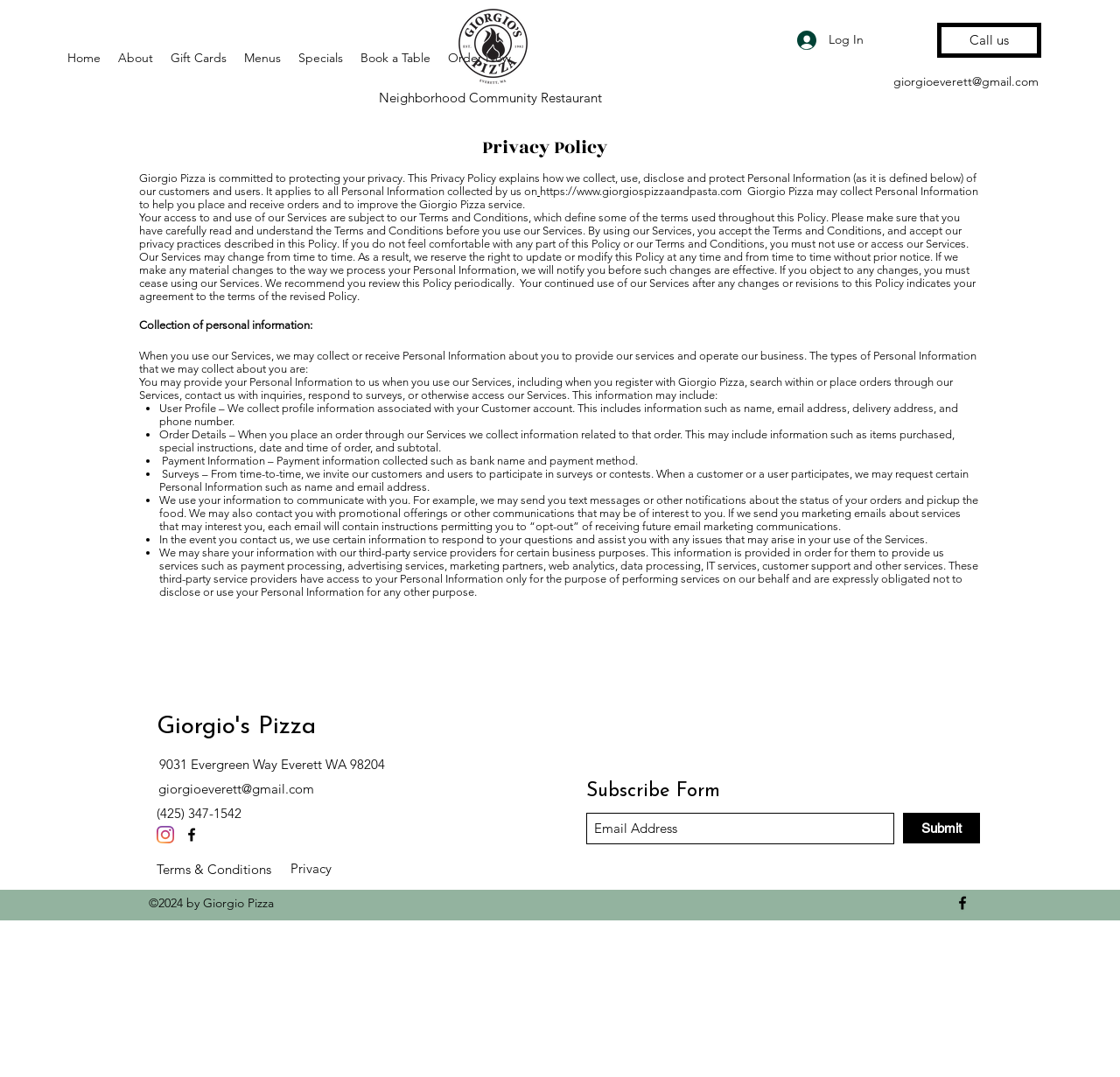What is the phone number of the restaurant?
Please answer the question with a detailed response using the information from the screenshot.

I found this information in the 'contentinfo' section of the webpage, where the address and contact information of the restaurant are listed.